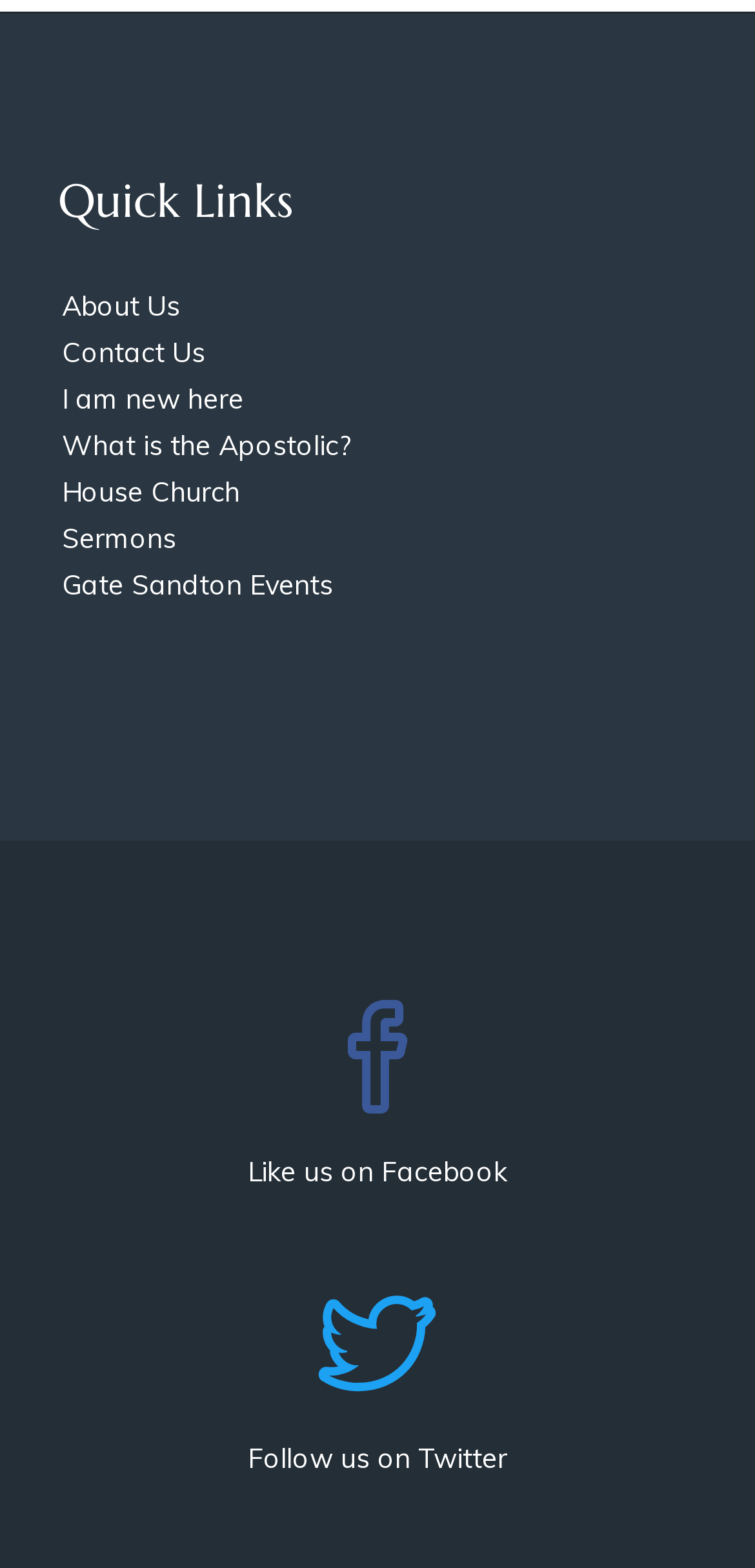What is the last link under Quick Links?
Using the image, provide a concise answer in one word or a short phrase.

Gate Sandton Events